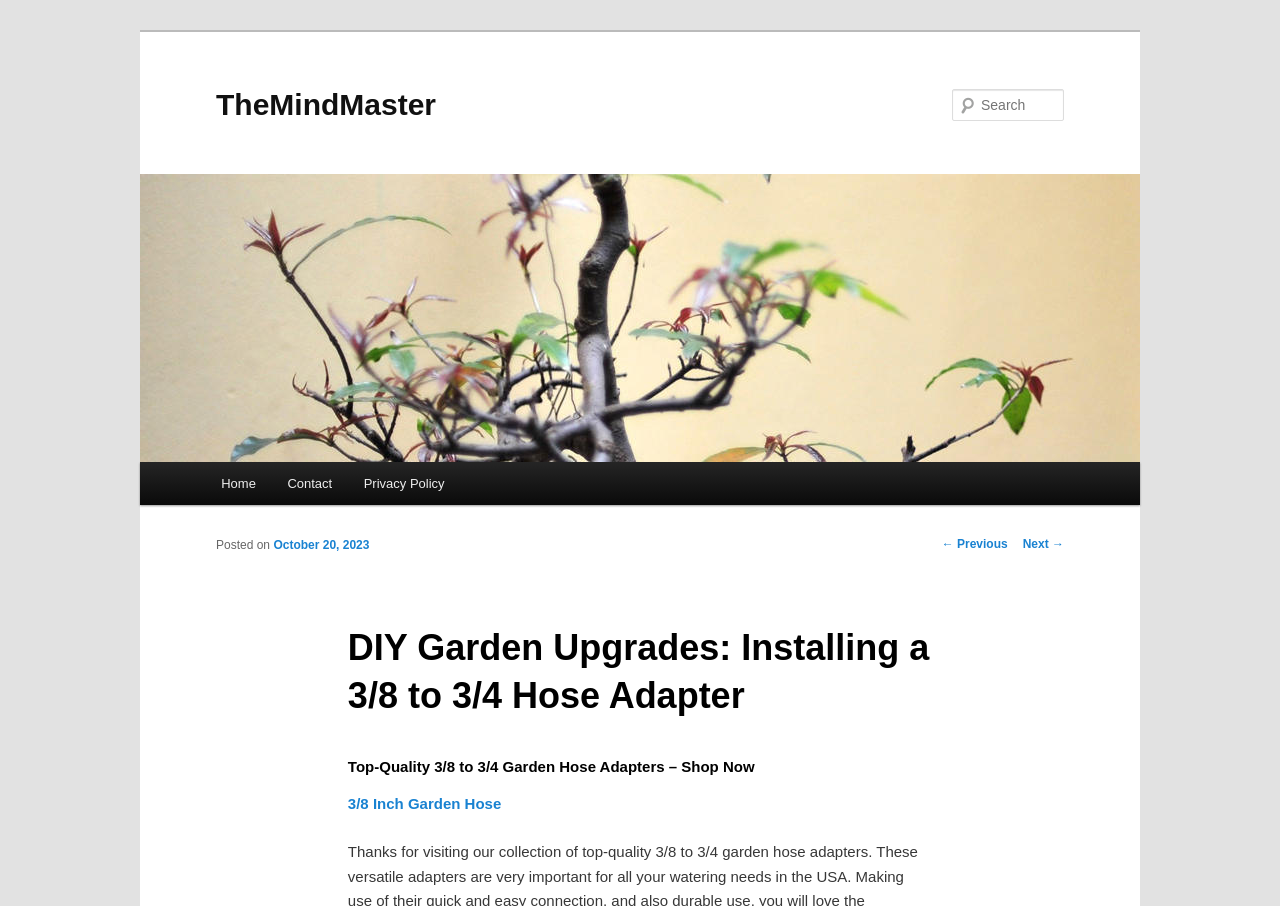Pinpoint the bounding box coordinates of the area that must be clicked to complete this instruction: "Search for something".

None